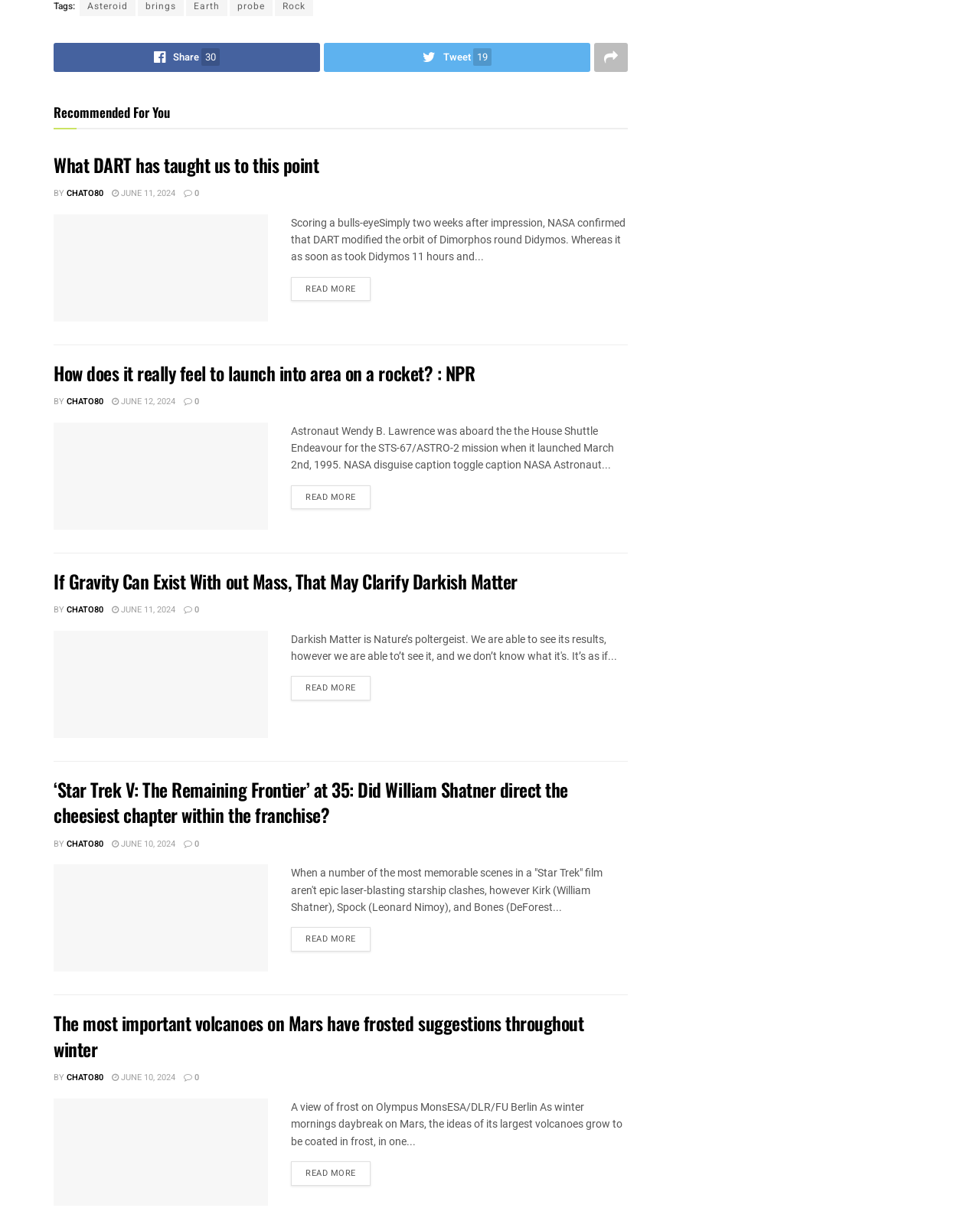Please specify the bounding box coordinates of the area that should be clicked to accomplish the following instruction: "View the image of 'What DART has taught us to this point'". The coordinates should consist of four float numbers between 0 and 1, i.e., [left, top, right, bottom].

[0.055, 0.177, 0.273, 0.355]